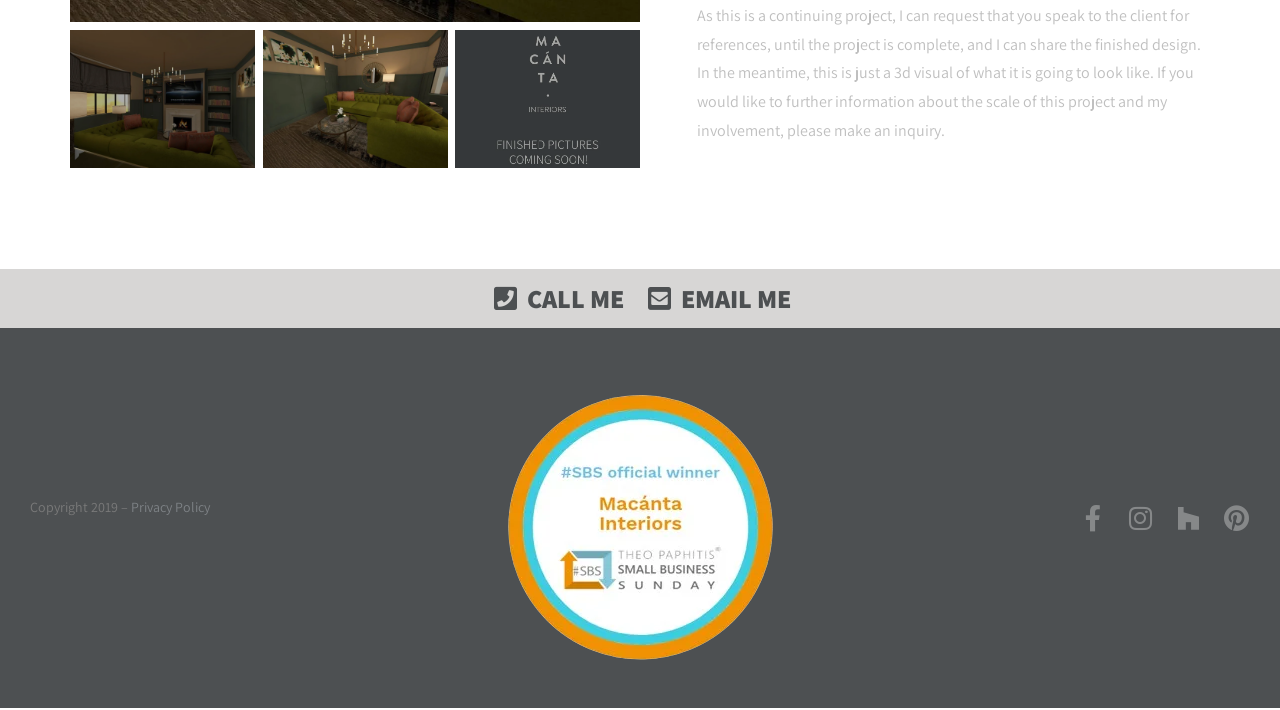Please determine the bounding box coordinates, formatted as (top-left x, top-left y, bottom-right x, bottom-right y), with all values as floating point numbers between 0 and 1. Identify the bounding box of the region described as: Houzz

[0.919, 0.711, 0.939, 0.747]